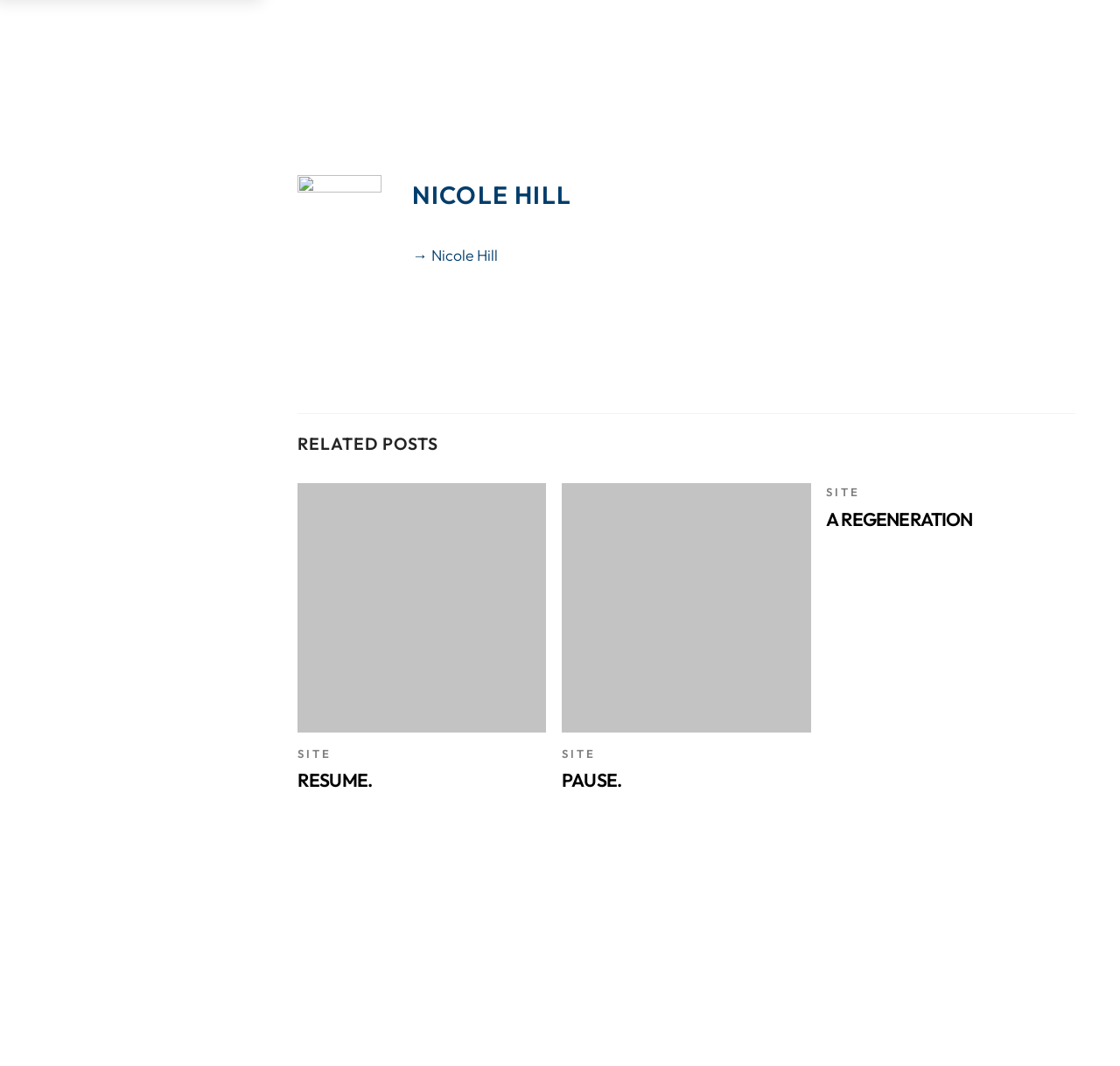Kindly determine the bounding box coordinates for the area that needs to be clicked to execute this instruction: "read A REGENERATION".

[0.738, 0.476, 0.868, 0.497]